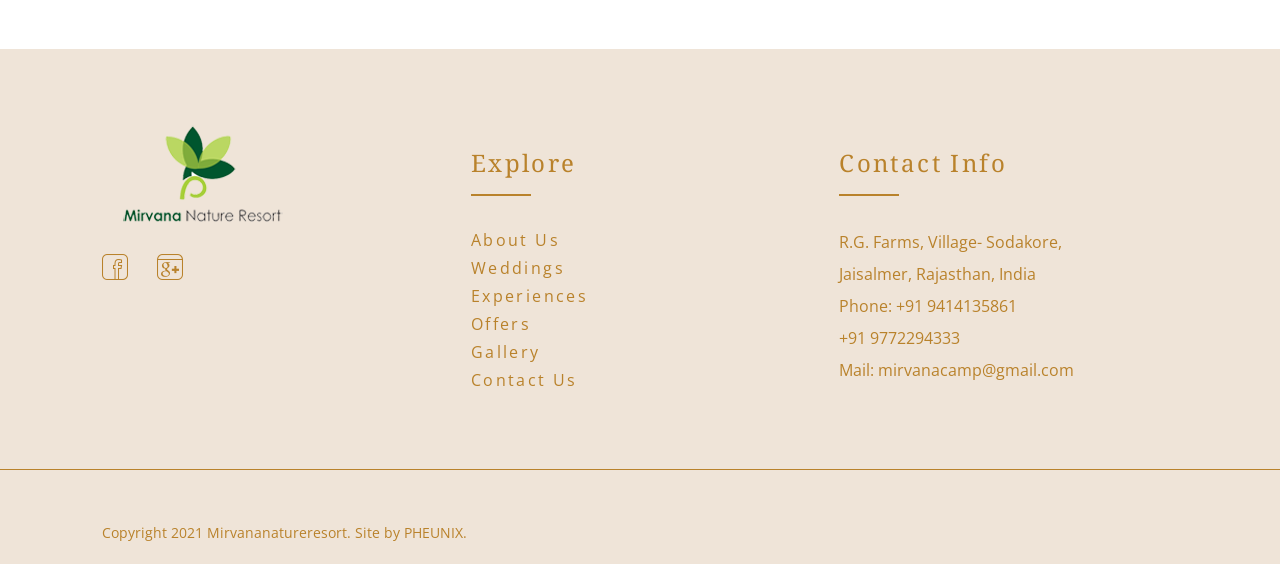What is the name of the farm?
Using the image provided, answer with just one word or phrase.

R.G. Farms